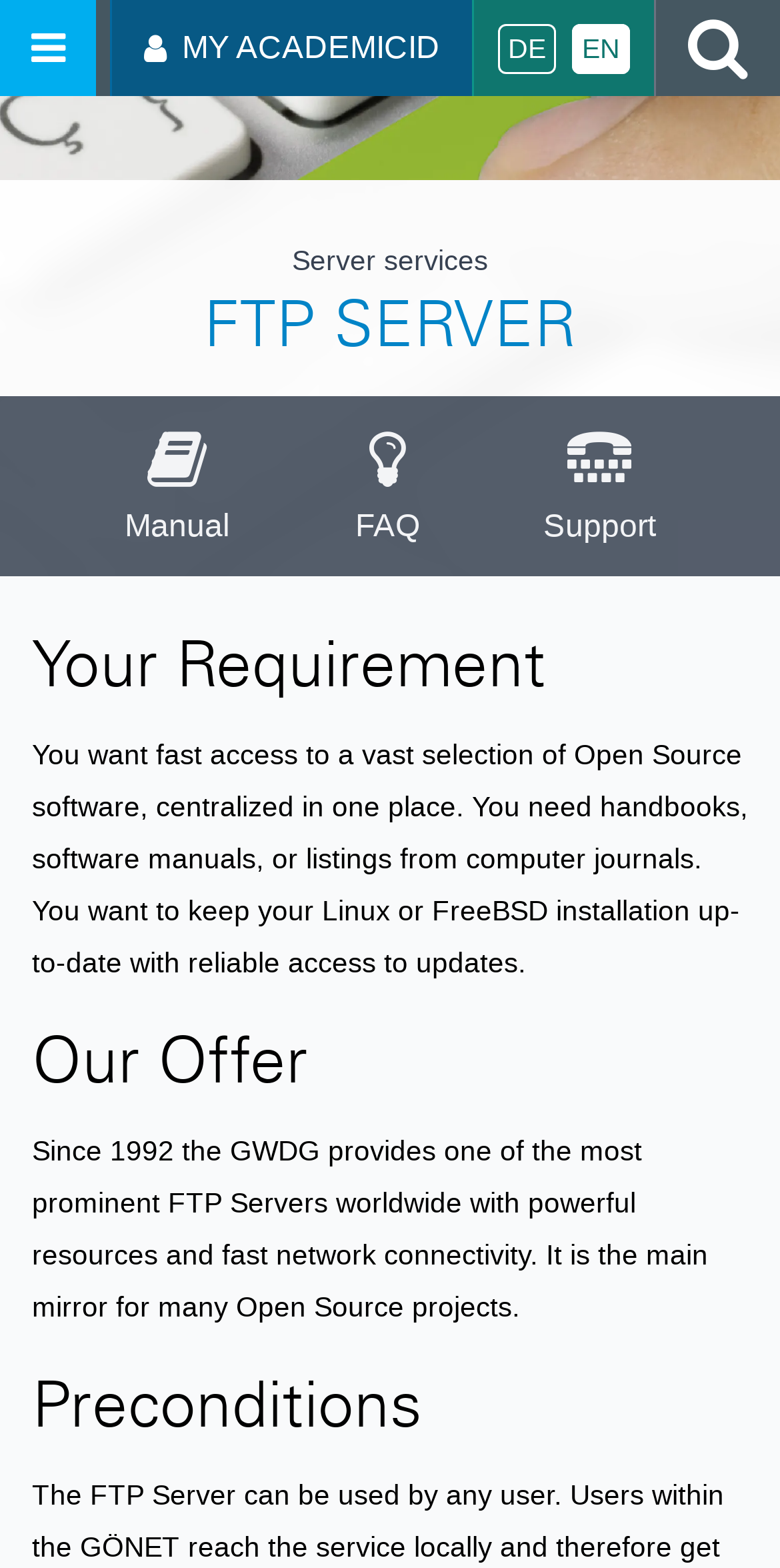What type of software can be accessed on this website?
Please respond to the question with a detailed and well-explained answer.

The webpage description mentions 'fast access to a vast selection of Open Source software, centralized in one place', indicating that the website provides access to Open Source software.